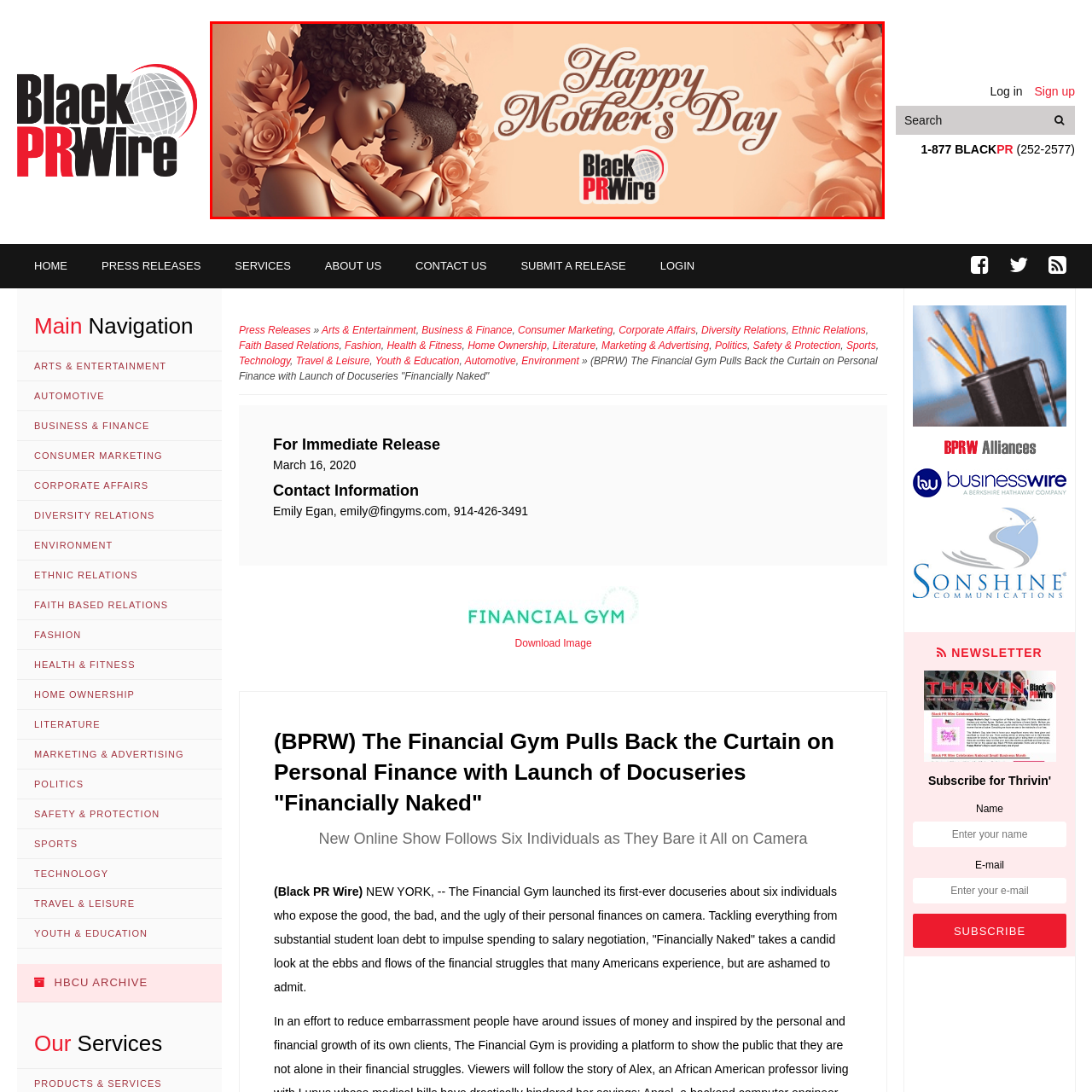Generate a detailed description of the image highlighted within the red border.

The image features a warm and heartfelt design celebrating Mother's Day. It showcases a tender moment between a mother and her child, emphasizing their close bond. The mother, depicted with beautifully styled hair, lovingly embraces her child, who is gazing back affectionately. Surrounding this intimate scene are soft pink hues and delicate floral elements, enhancing the nurturing theme. The phrase "Happy Mother's Day" is elegantly scripted above, conveying joy and appreciation. Additionally, the logo of Black PR Wire is displayed prominently, signifying the organization’s connection to the celebration. This visual tribute highlights the importance of motherhood and the love that defines such relationships.